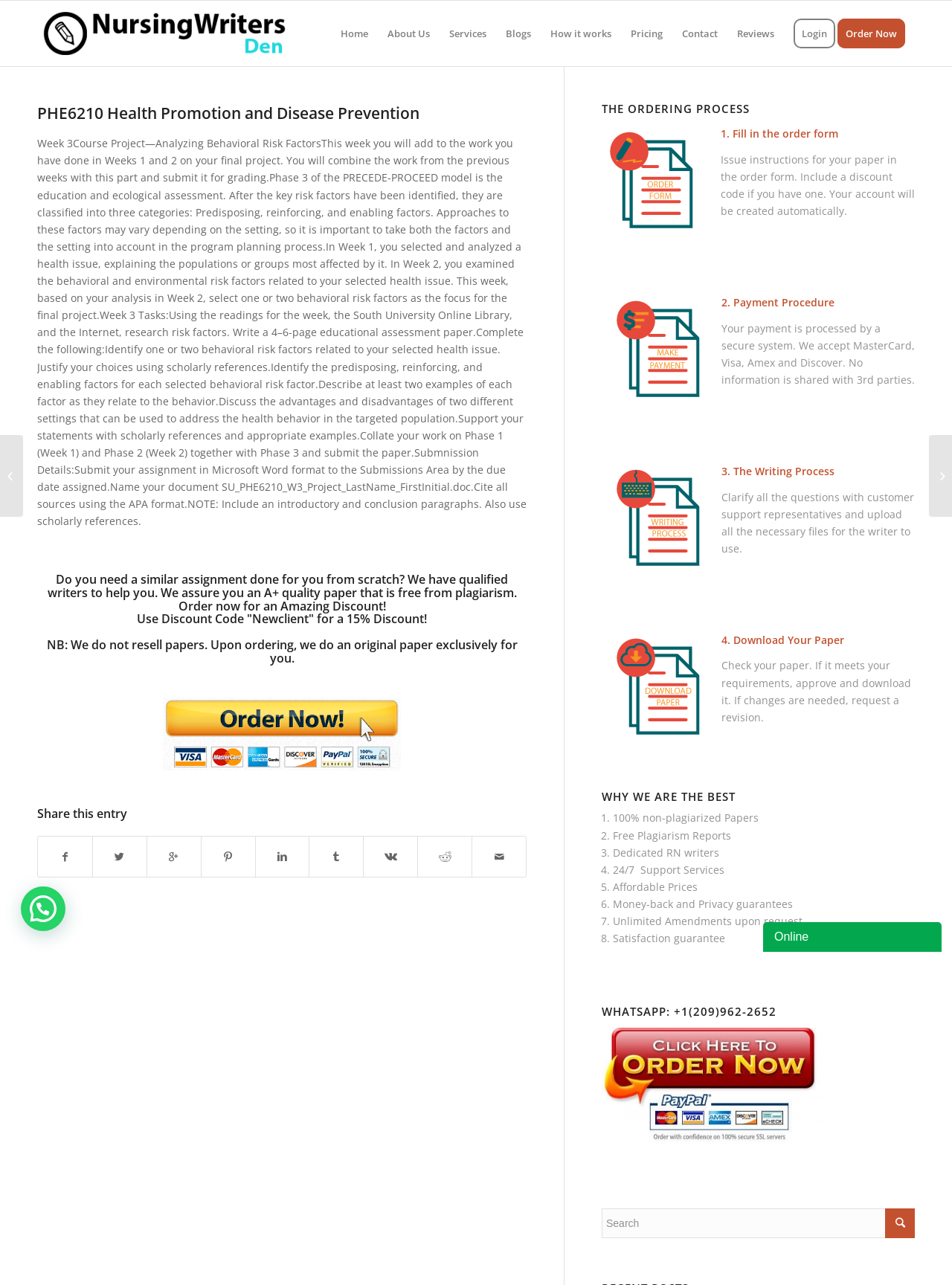How can you contact the service?
Please answer the question with a detailed response using the information from the screenshot.

The webpage provides a WhatsApp number and a phone number to contact the service. This information can be found at the bottom of the webpage with the heading 'WHATSAPP: +1(209)962-2652'.